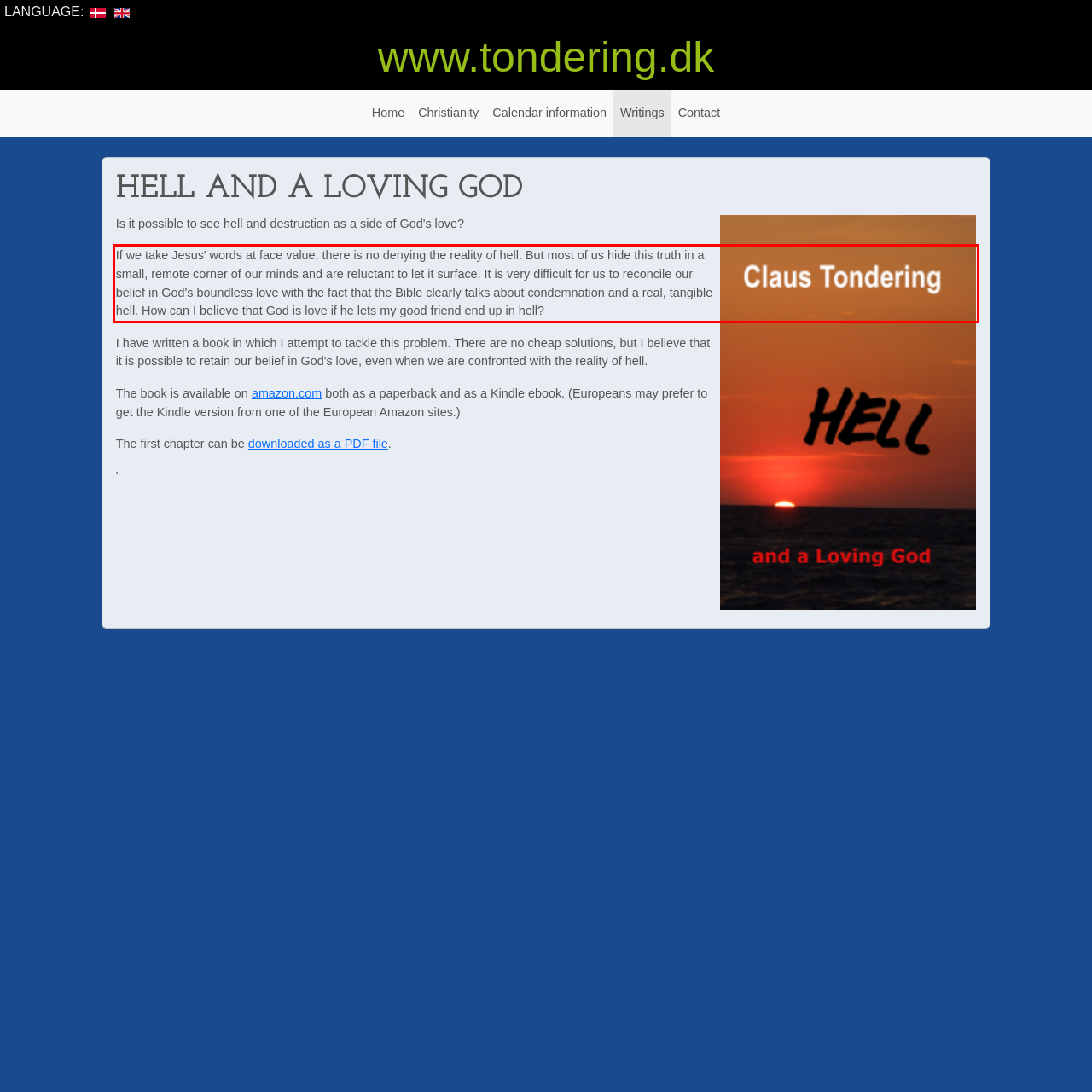Perform OCR on the text inside the red-bordered box in the provided screenshot and output the content.

If we take Jesus' words at face value, there is no denying the reality of hell. But most of us hide this truth in a small, remote corner of our minds and are reluctant to let it surface. It is very difficult for us to reconcile our belief in God's boundless love with the fact that the Bible clearly talks about condemnation and a real, tangible hell. How can I believe that God is love if he lets my good friend end up in hell?